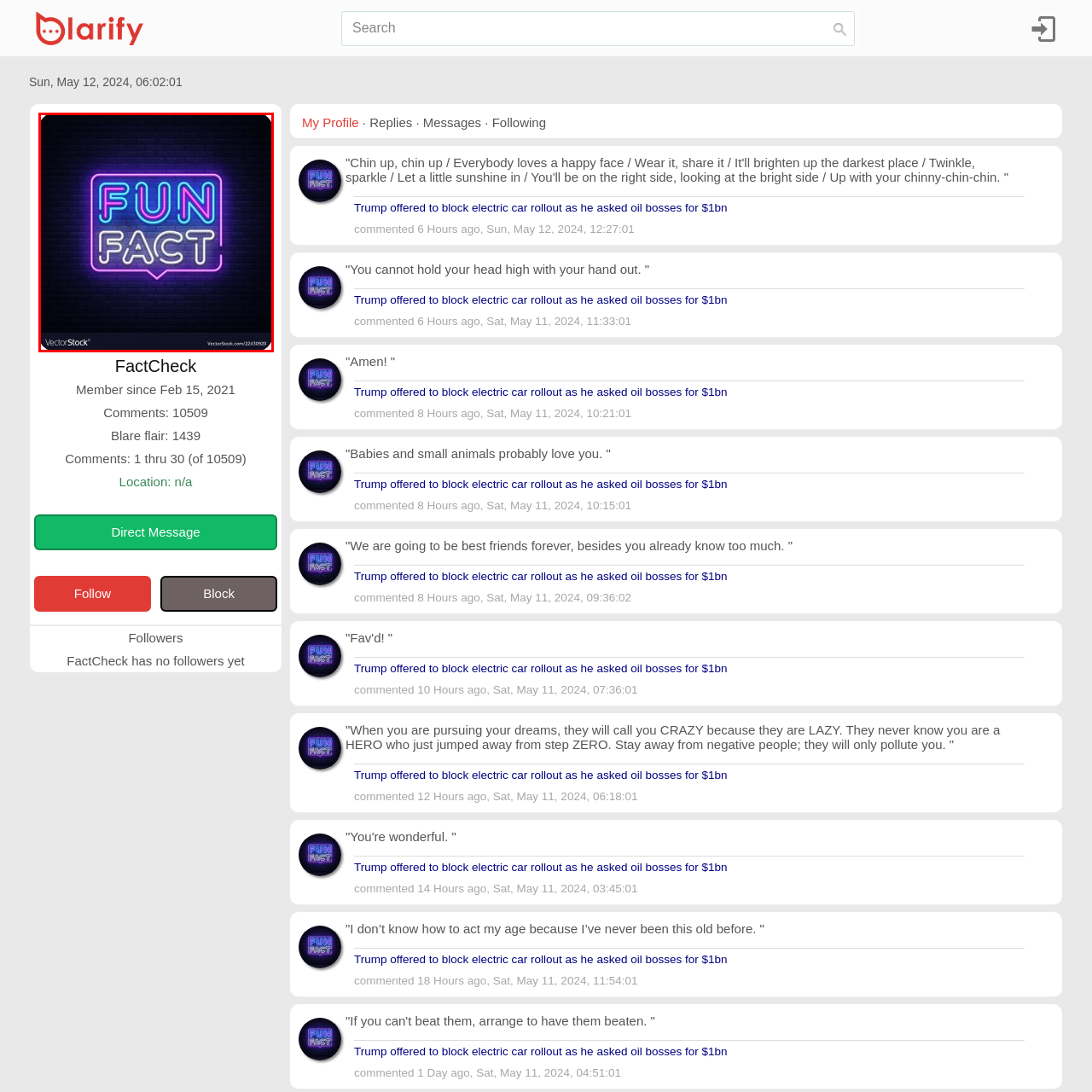Analyze the image highlighted by the red bounding box and give a one-word or phrase answer to the query: What type of content is this image ideal for?

Trivia, educational content, or light-hearted facts